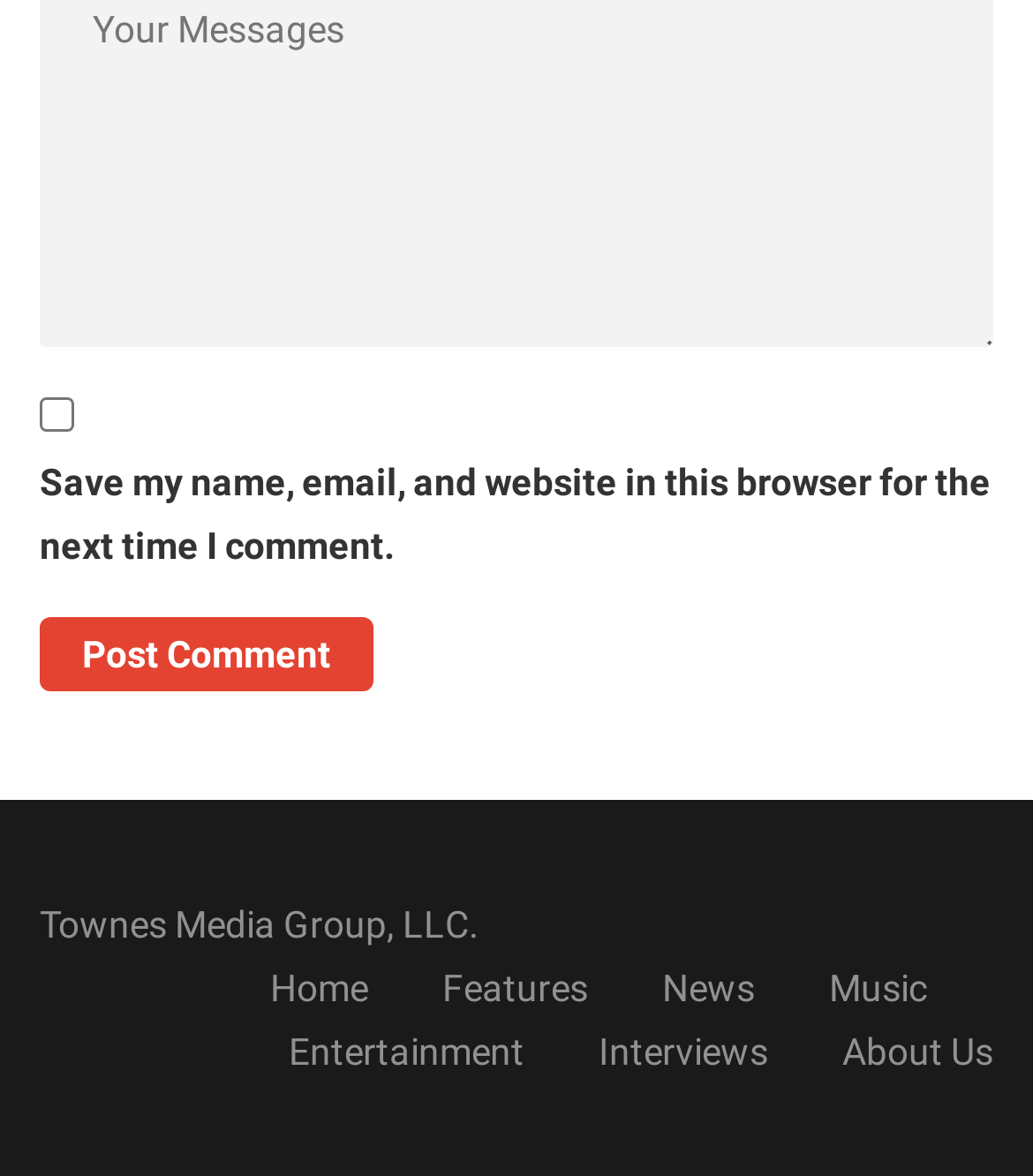Using the information in the image, could you please answer the following question in detail:
What is the text of the checkbox?

I looked at the checkbox element and found its OCR text, which is 'Save my name, email, and website in this browser for the next time I comment.'.